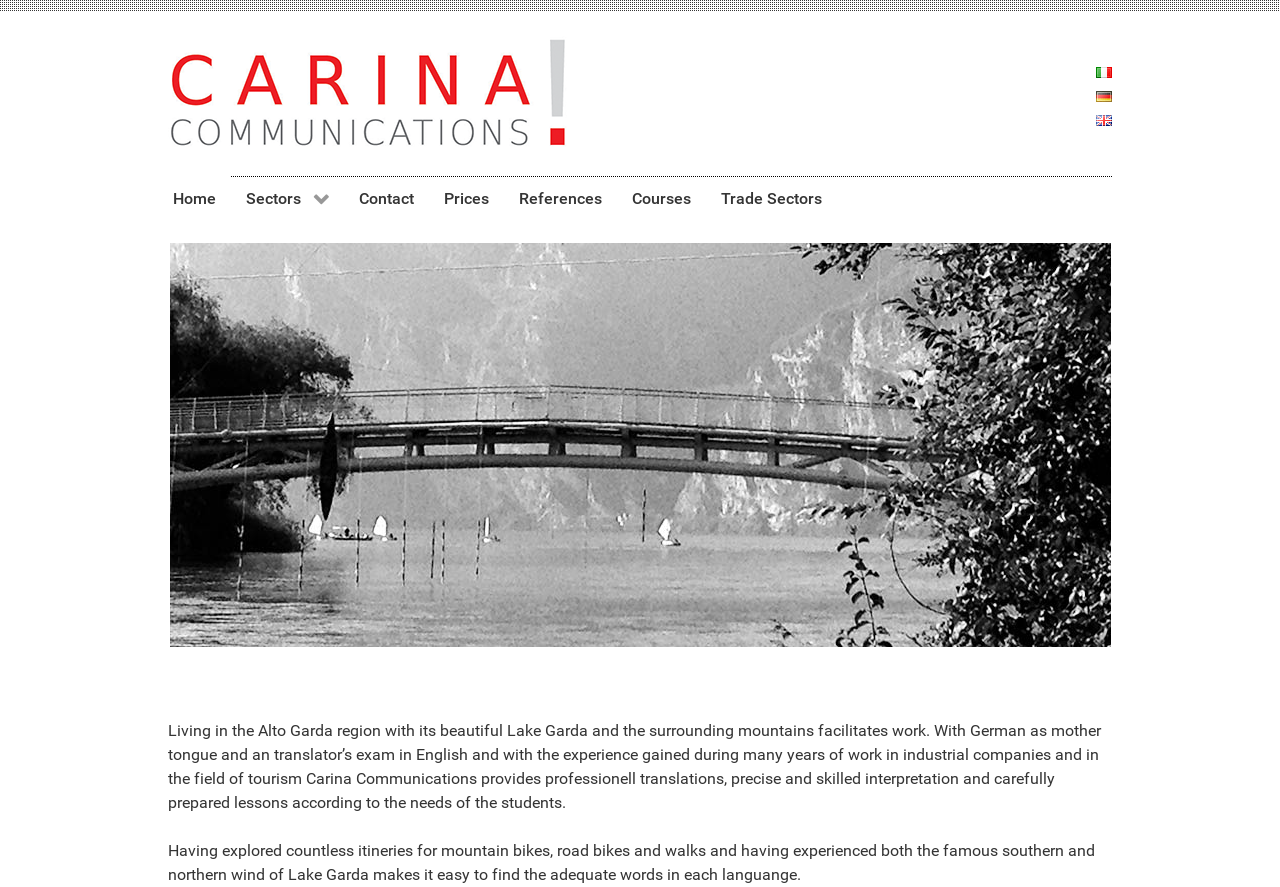What is the name of the lake mentioned in the text?
Please respond to the question with a detailed and well-explained answer.

The text description mentions Lake Garda as a beautiful lake in the Alto Garda region, which is stated in the sentence 'Living in the Alto Garda region with its beautiful Lake Garda and the surrounding mountains facilitates work.'